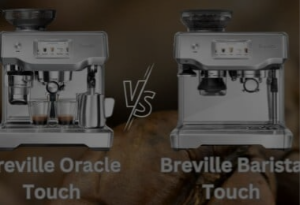Please give a succinct answer to the question in one word or phrase:
What is the difference between the Oracle Touch and Barista Touch?

Automation vs manual control